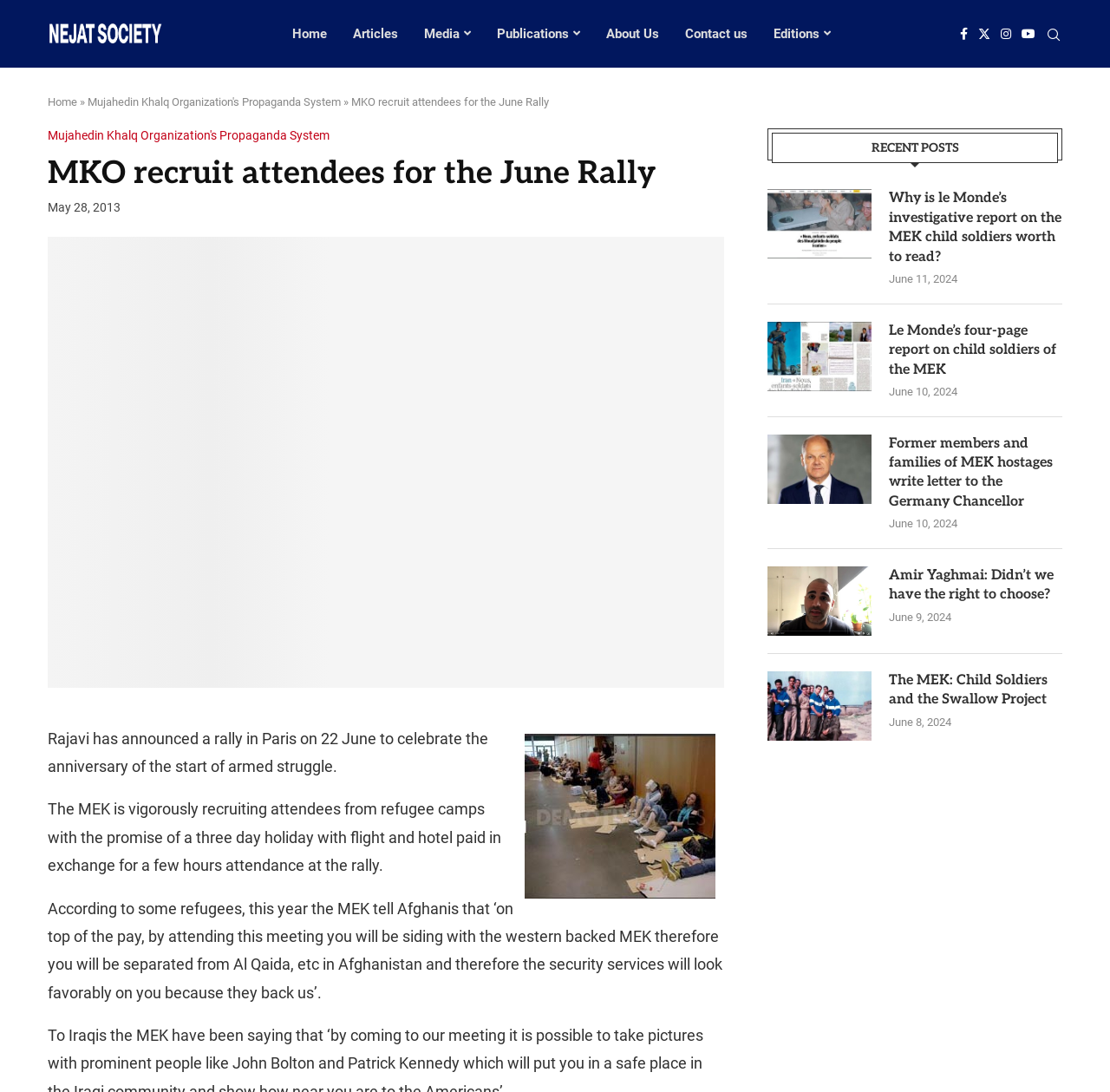Respond with a single word or phrase:
What is the name of the organization recruiting attendees for the June Rally?

MEK